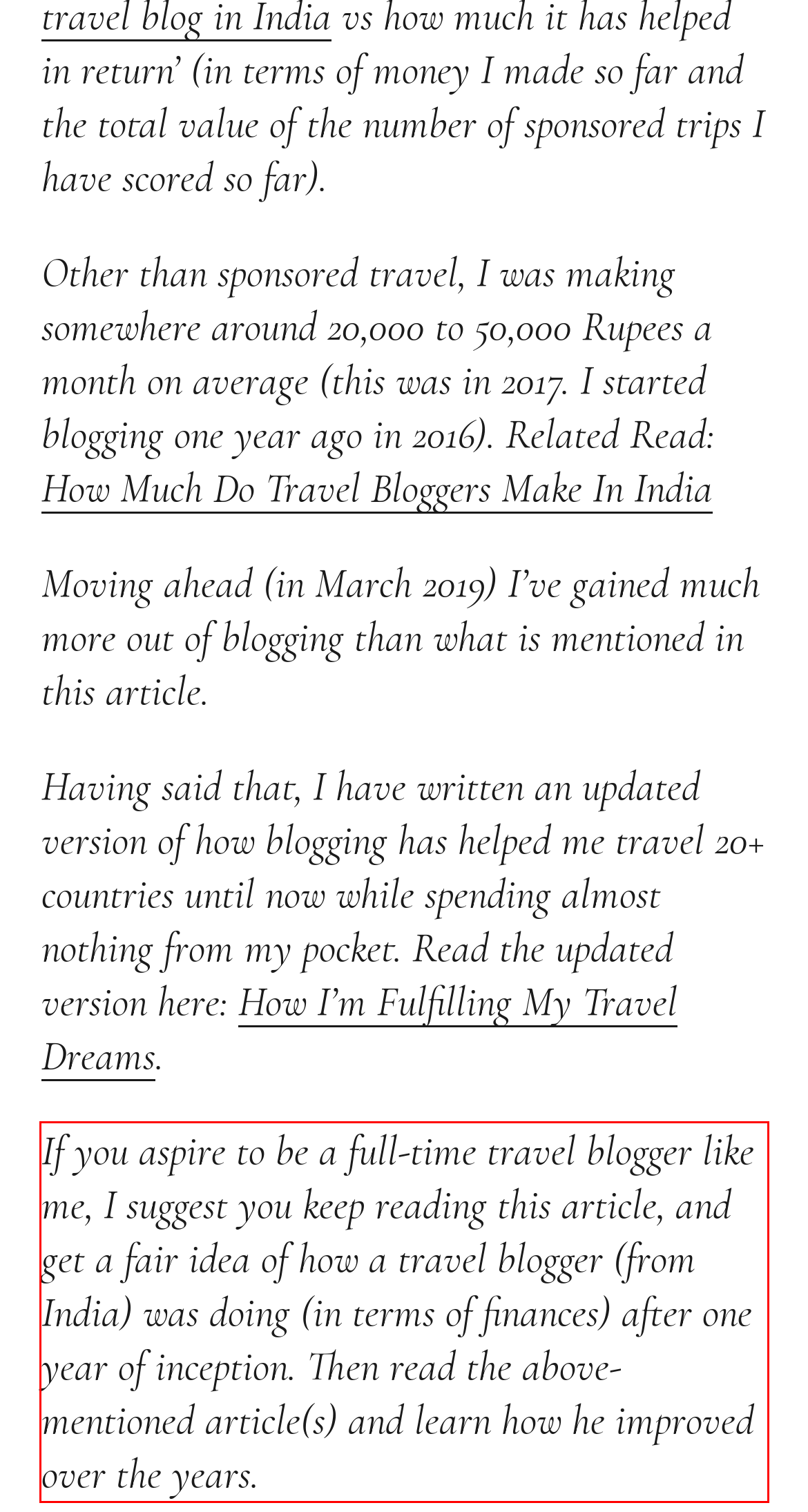From the given screenshot of a webpage, identify the red bounding box and extract the text content within it.

If you aspire to be a full-time travel blogger like me, I suggest you keep reading this article, and get a fair idea of how a travel blogger (from India) was doing (in terms of finances) after one year of inception. Then read the above-mentioned article(s) and learn how he improved over the years.